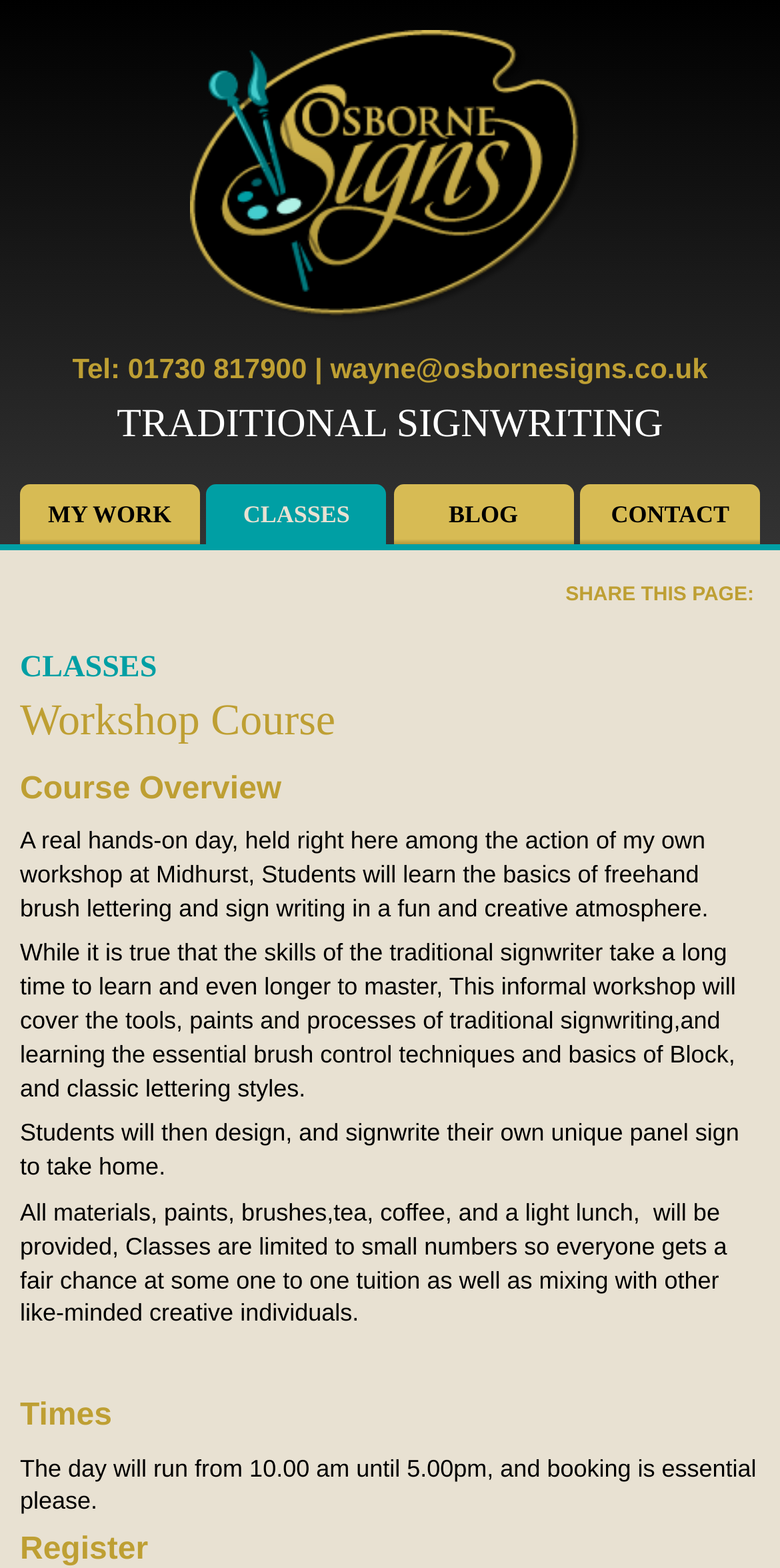Provide a one-word or short-phrase answer to the question:
What is provided in the workshop course?

Materials, paints, brushes, tea, coffee, and lunch